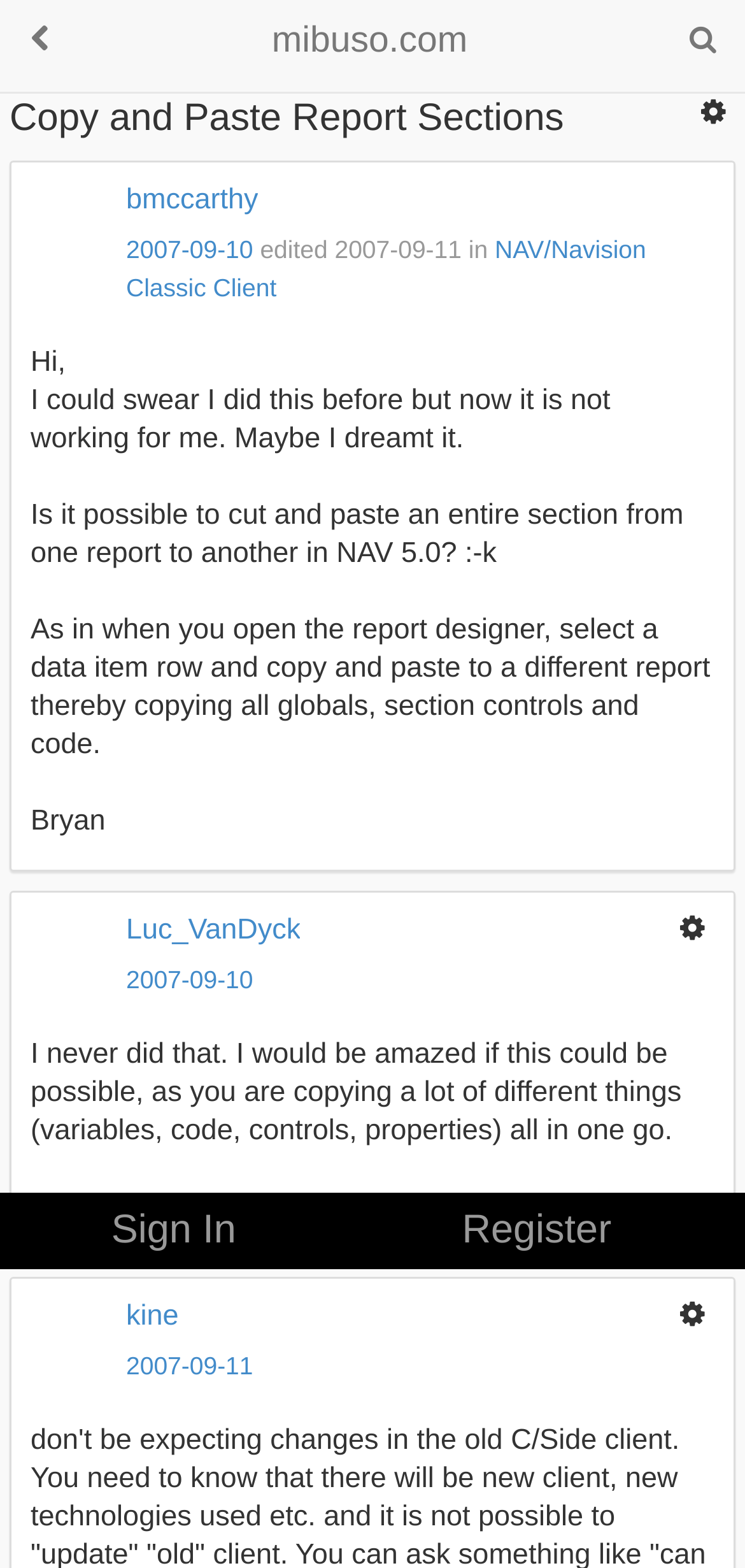Locate the bounding box coordinates of the element that needs to be clicked to carry out the instruction: "Visit the user profile of bmccarthy". The coordinates should be given as four float numbers ranging from 0 to 1, i.e., [left, top, right, bottom].

[0.041, 0.116, 0.144, 0.165]